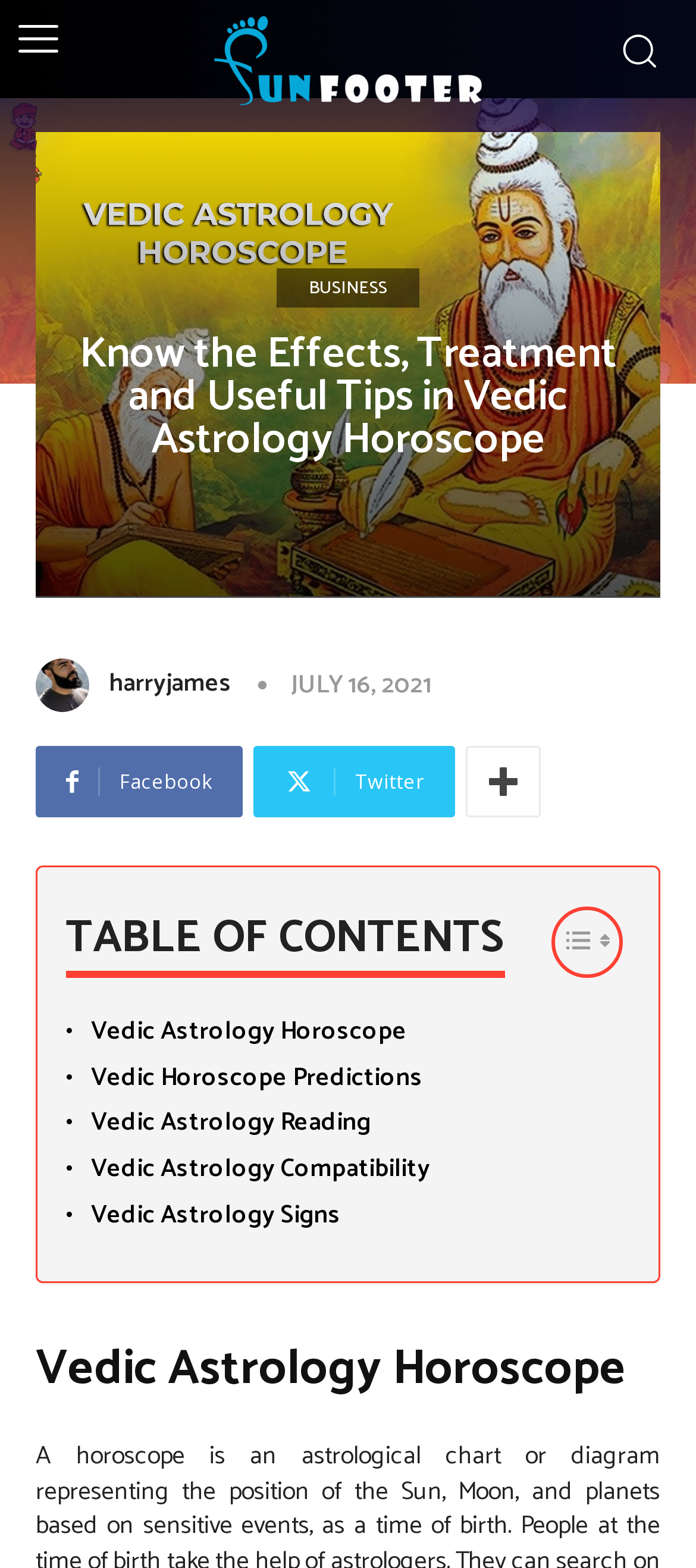Please locate the bounding box coordinates for the element that should be clicked to achieve the following instruction: "Read the article". Ensure the coordinates are given as four float numbers between 0 and 1, i.e., [left, top, right, bottom].

[0.096, 0.213, 0.904, 0.295]